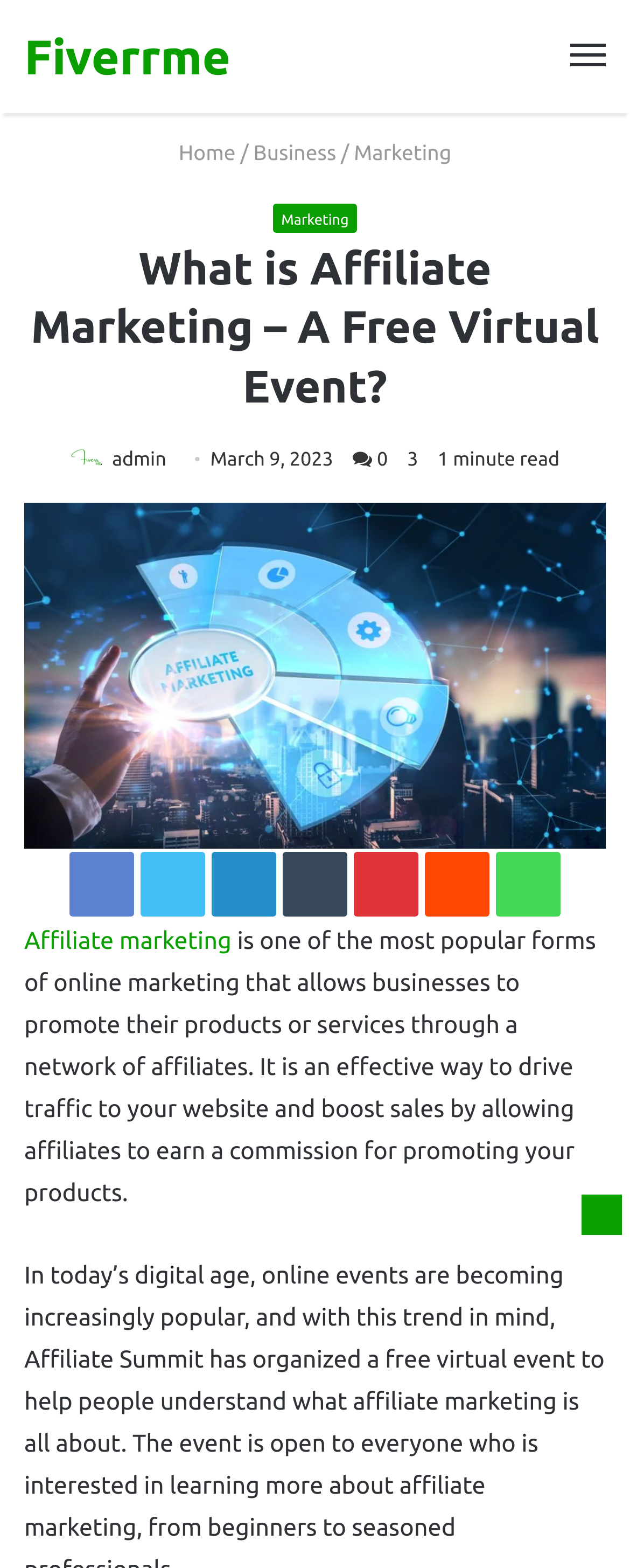Please find the bounding box for the UI component described as follows: "alt="Photo of admin"".

[0.112, 0.287, 0.171, 0.3]